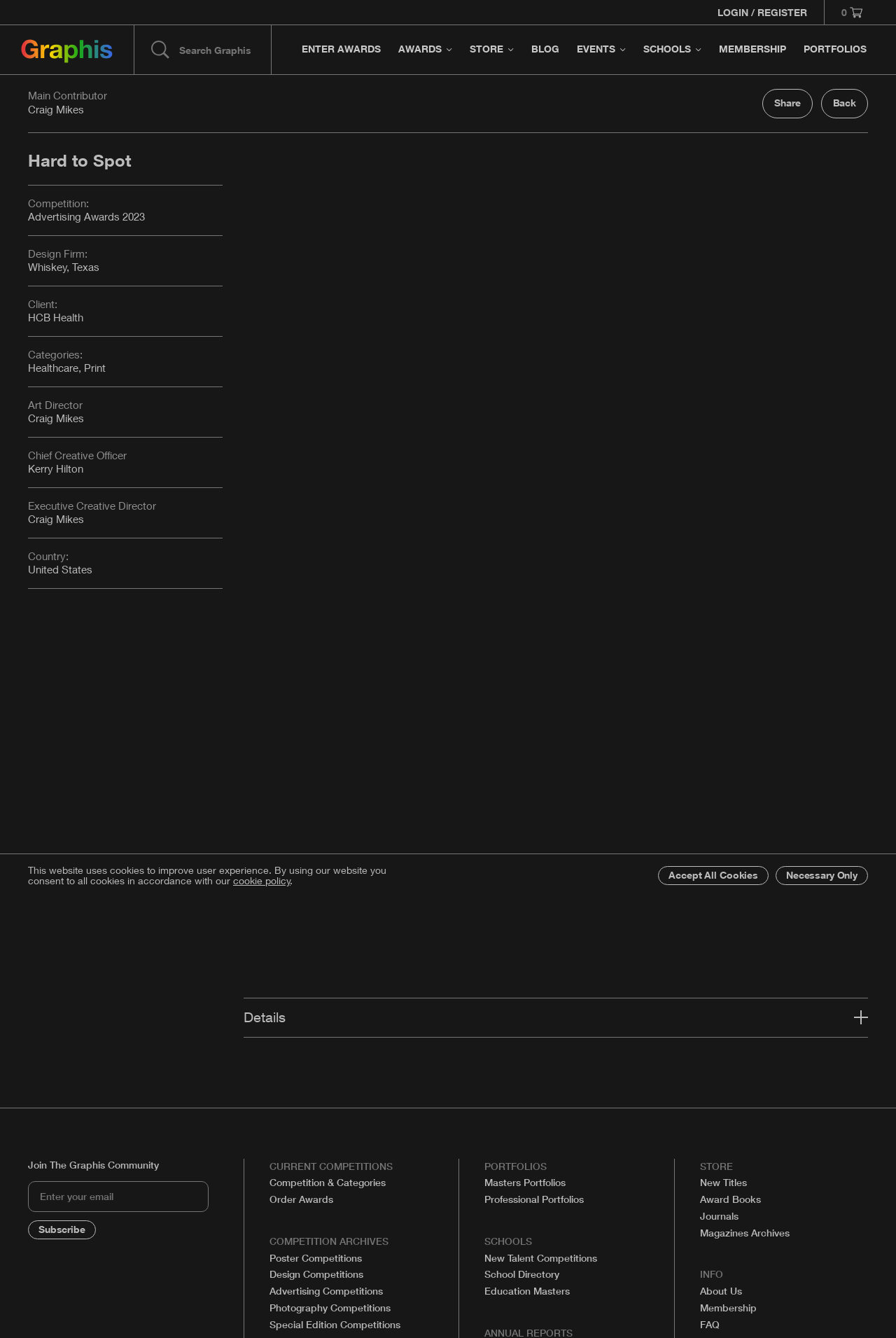Specify the bounding box coordinates for the region that must be clicked to perform the given instruction: "View portfolio details".

[0.271, 0.746, 0.969, 0.775]